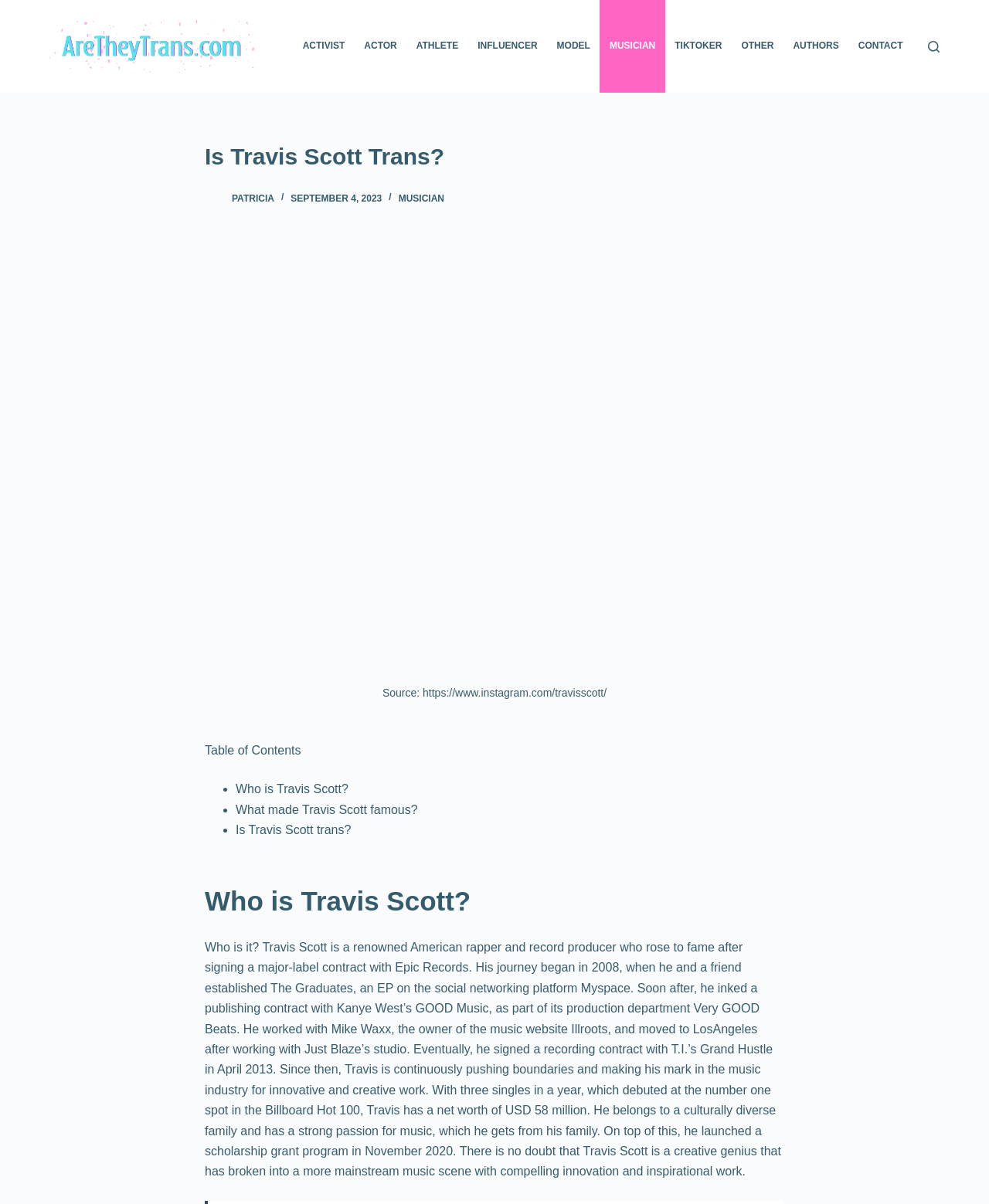Provide a thorough description of this webpage.

The webpage is about Travis Scott, a renowned American rapper and record producer. At the top left corner, there is a link to skip to the content. Next to it, there is a link to the website's homepage, accompanied by an image of the website's logo. 

On the top right corner, there is a navigation menu with various categories such as "ACTIVIST", "ACTOR", "ATHLETE", and more. Below the navigation menu, there is a button to open a search form.

The main content of the webpage is divided into sections. The first section has a heading "Is Travis Scott Trans?" and a link to "Patricia" with an image. There is also a time stamp "SEPTEMBER 4, 2023" and a link to "MUSICIAN". 

Below this section, there is a figure with an image and a caption "Source: https://www.instagram.com/travisscott/". 

The next section has a heading "Table of Contents" followed by a list of links to different sections of the webpage, including "Who is Travis Scott?", "What made Travis Scott famous?", and "Is Travis Scott trans?".

The main content of the webpage is a detailed biography of Travis Scott, describing his journey from establishing The Graduates to signing a recording contract with T.I.'s Grand Hustle. The biography also mentions his net worth, family background, and his passion for music.